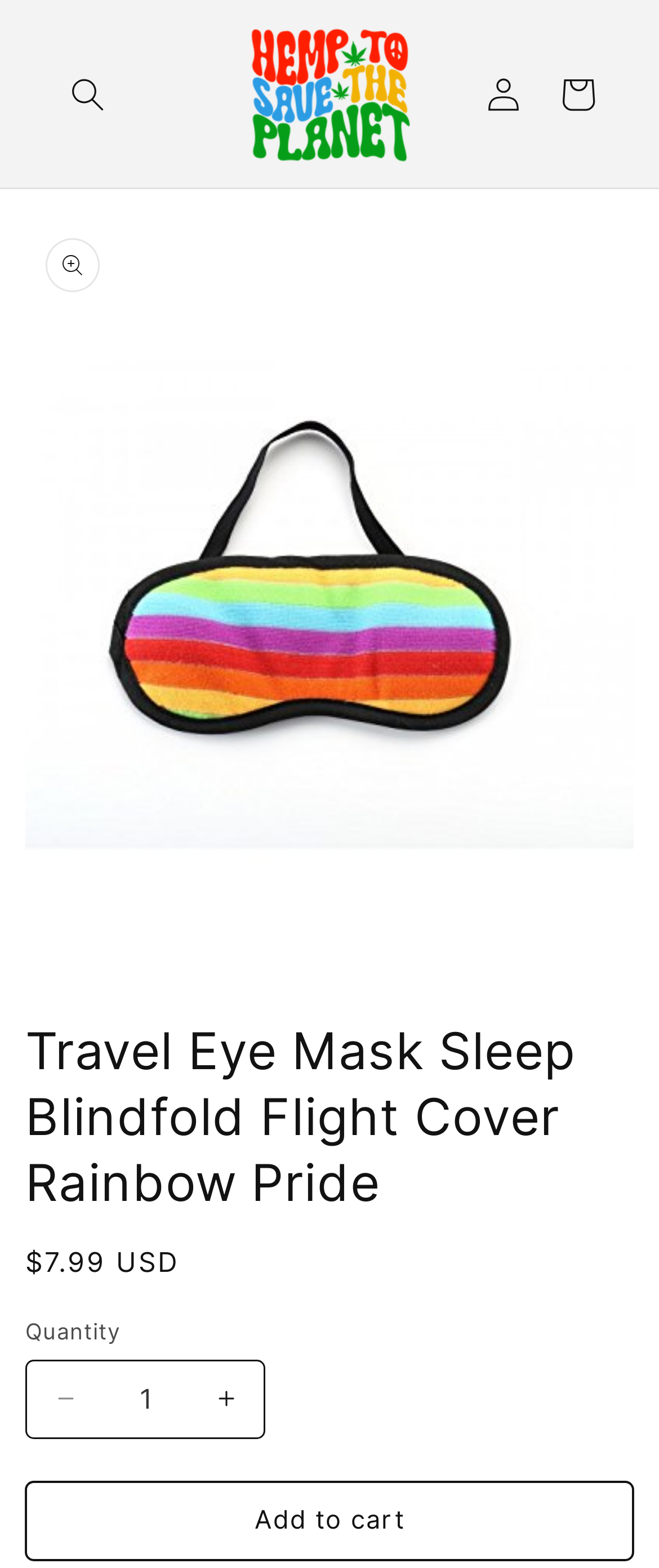Using the image as a reference, answer the following question in as much detail as possible:
What is the name of the product being displayed?

I found the name of the product by looking at the heading element with the text 'Travel Eye Mask Sleep Blindfold Flight Cover Rainbow Pride'. This heading is likely the title of the product being displayed.